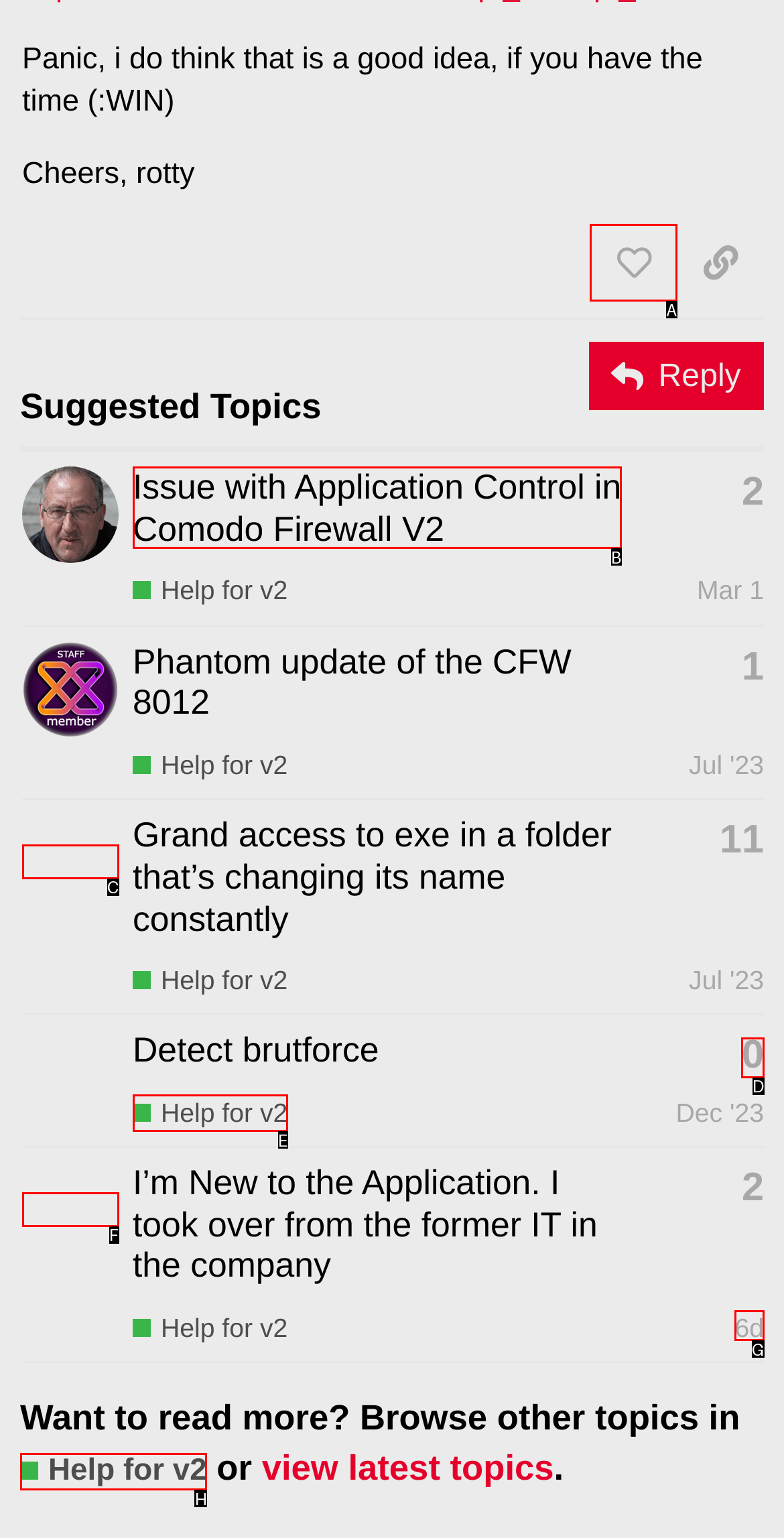Point out the UI element to be clicked for this instruction: Click on the link 'Il problema balcanico dell’Europa'. Provide the answer as the letter of the chosen element.

None